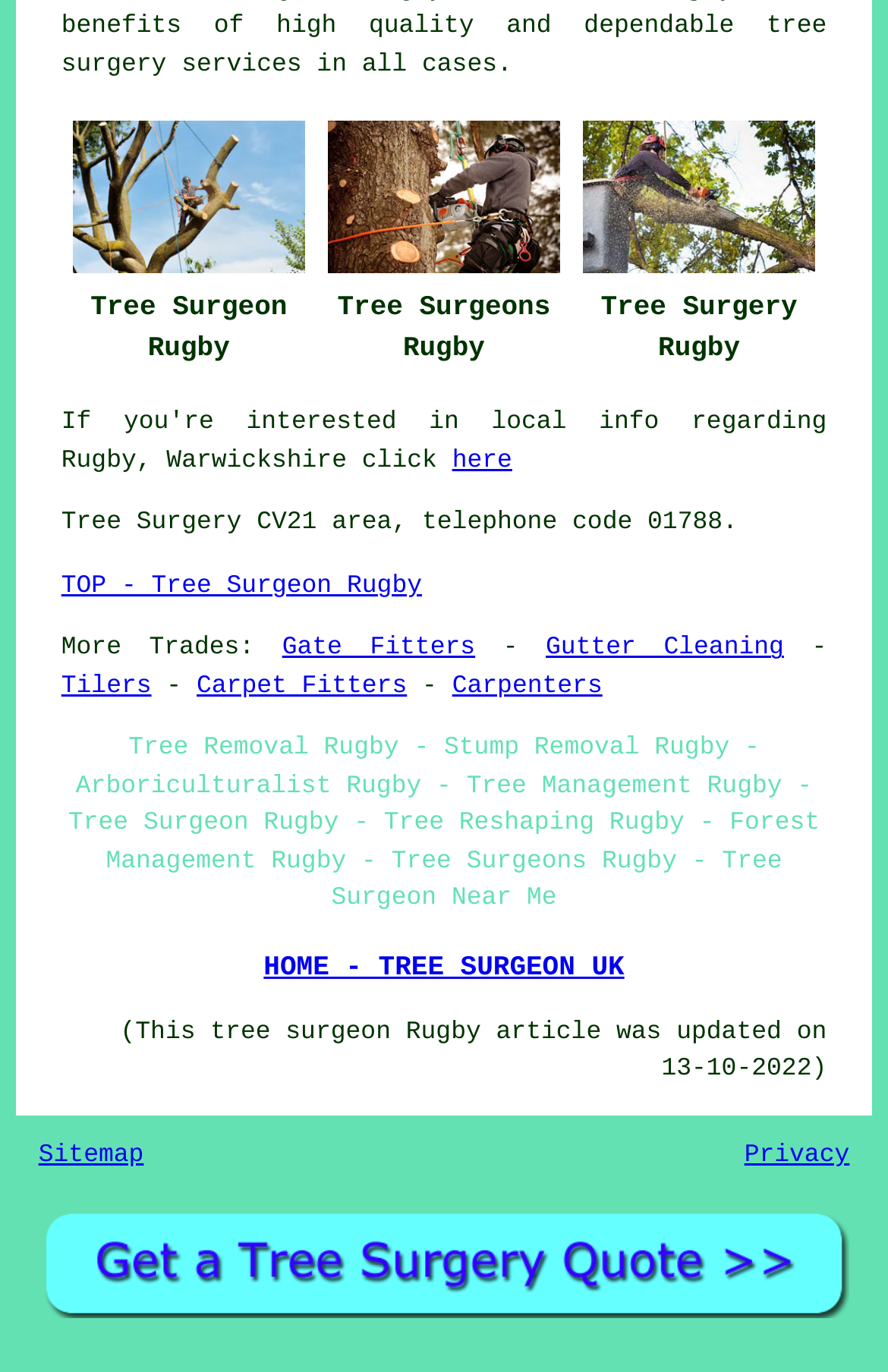Please identify the bounding box coordinates for the region that you need to click to follow this instruction: "visit the 'TOP - Tree Surgeon Rugby' page".

[0.069, 0.418, 0.475, 0.438]